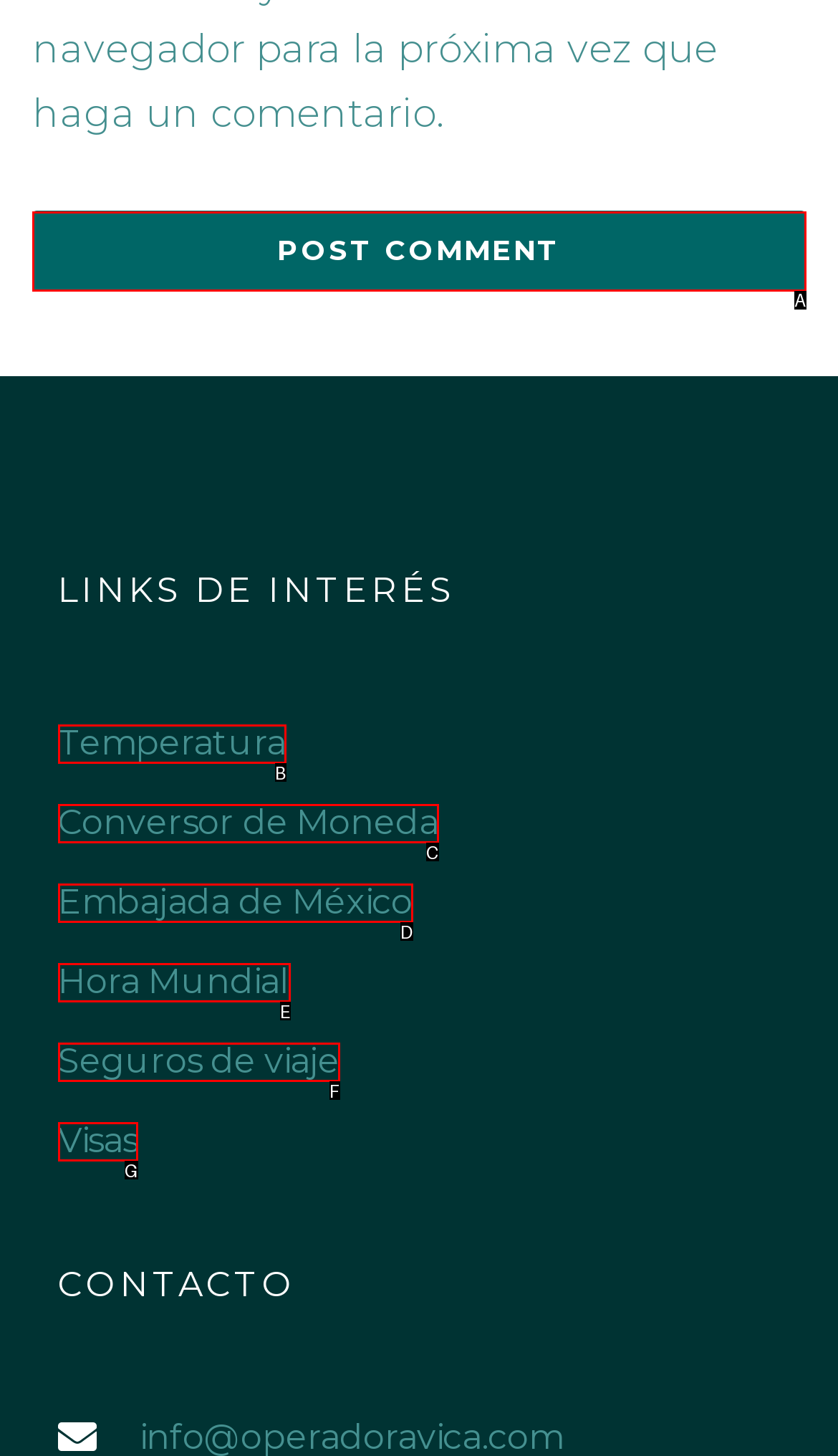Find the HTML element that suits the description: Conversor de Moneda
Indicate your answer with the letter of the matching option from the choices provided.

C